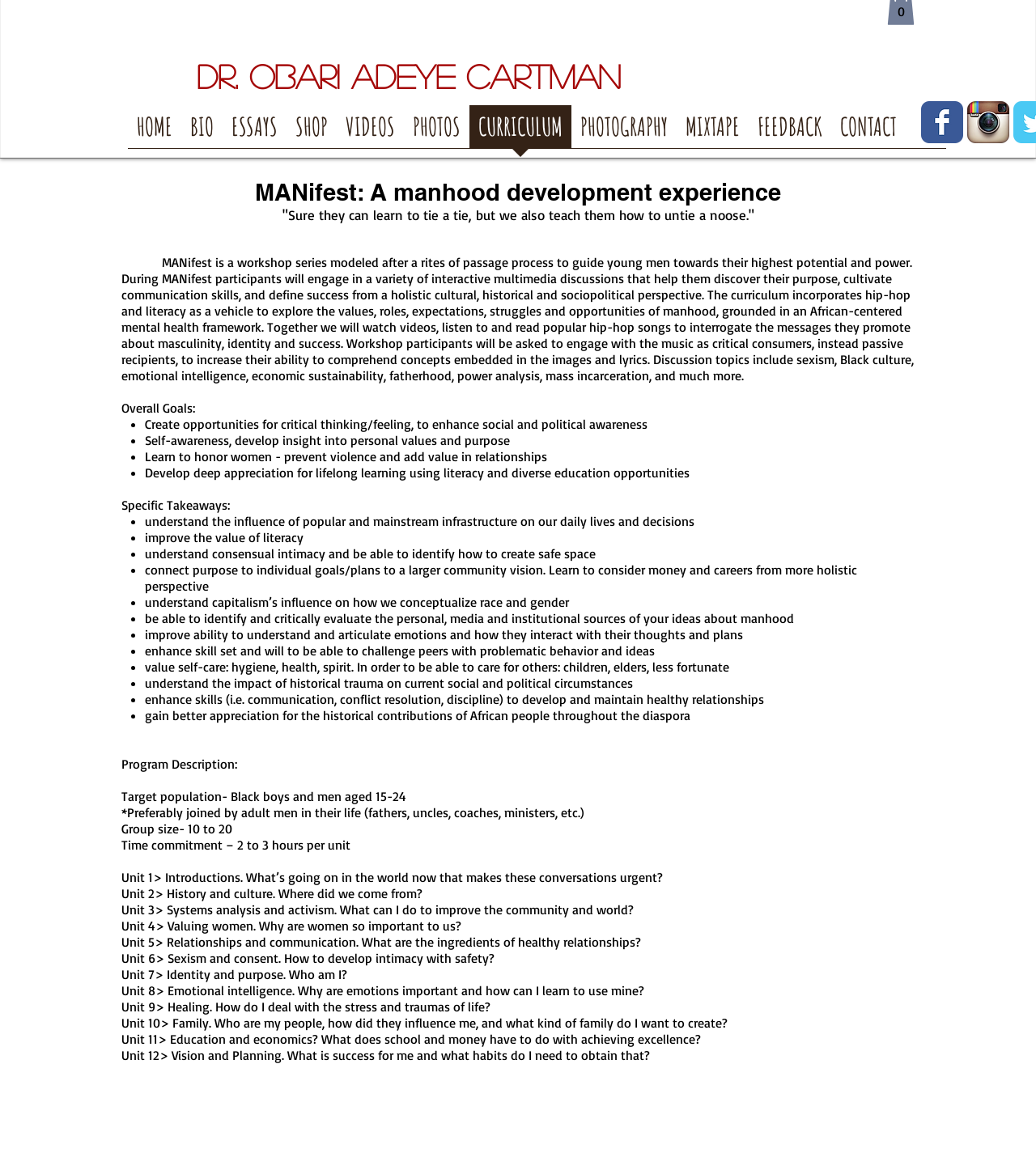Use the details in the image to answer the question thoroughly: 
What is the name of the manhood development experience?

The question is asking about the name of the program described on the webpage. By reading the text, we can find the answer in the sentence 'MANifest: A manhood development experience'.